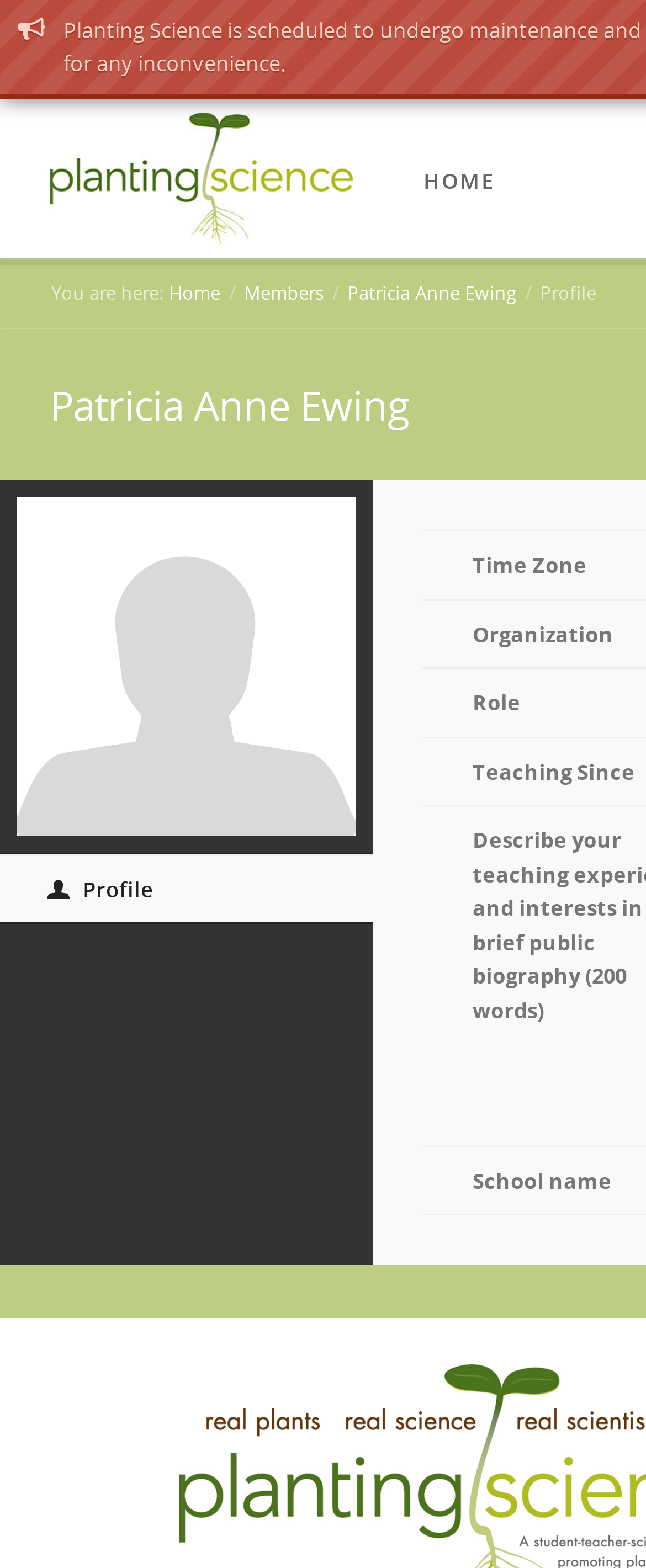Using floating point numbers between 0 and 1, provide the bounding box coordinates in the format (top-left x, top-left y, bottom-right x, bottom-right y). Locate the UI element described here: title="Planting Science"

[0.0, 0.063, 0.623, 0.164]